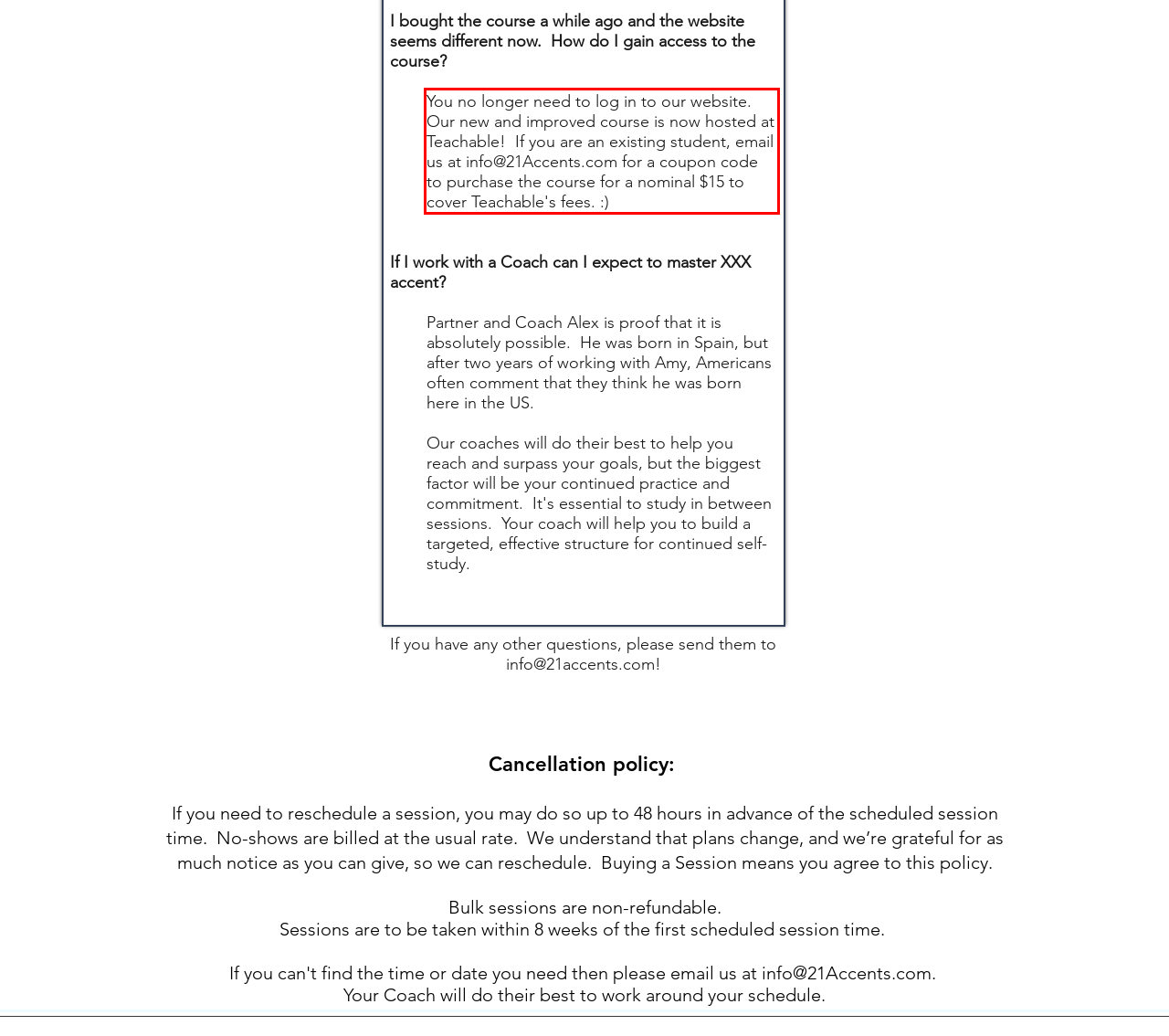Analyze the screenshot of a webpage where a red rectangle is bounding a UI element. Extract and generate the text content within this red bounding box.

You no longer need to log in to our website. Our new and improved course is now hosted at Teachable! If you are an existing student, email us at info@21Accents.com for a coupon code to purchase the course for a nominal $15 to cover Teachable's fees. :)